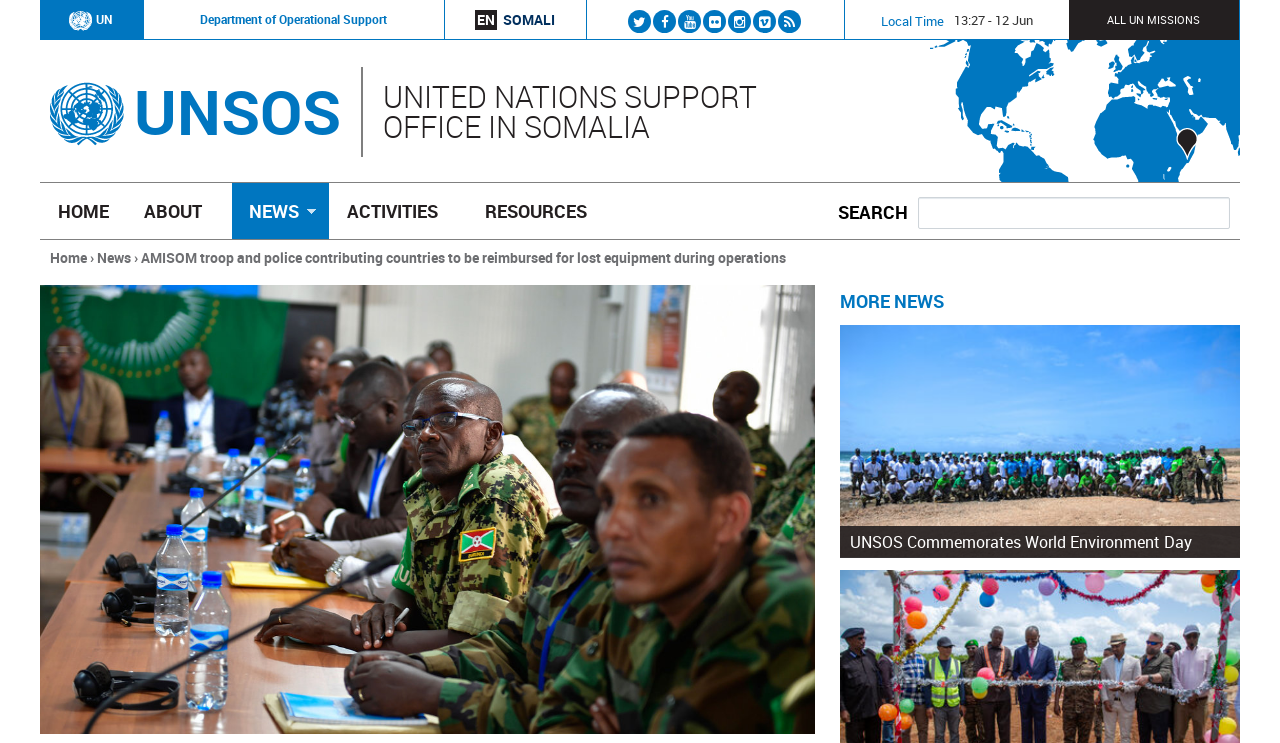What is the topic of the news article?
Could you give a comprehensive explanation in response to this question?

I found the topic of the news article by looking at the static text element that says 'AMISOM troop and police contributing countries to be reimbursed for lost equipment during operations' below the 'You are here' heading.